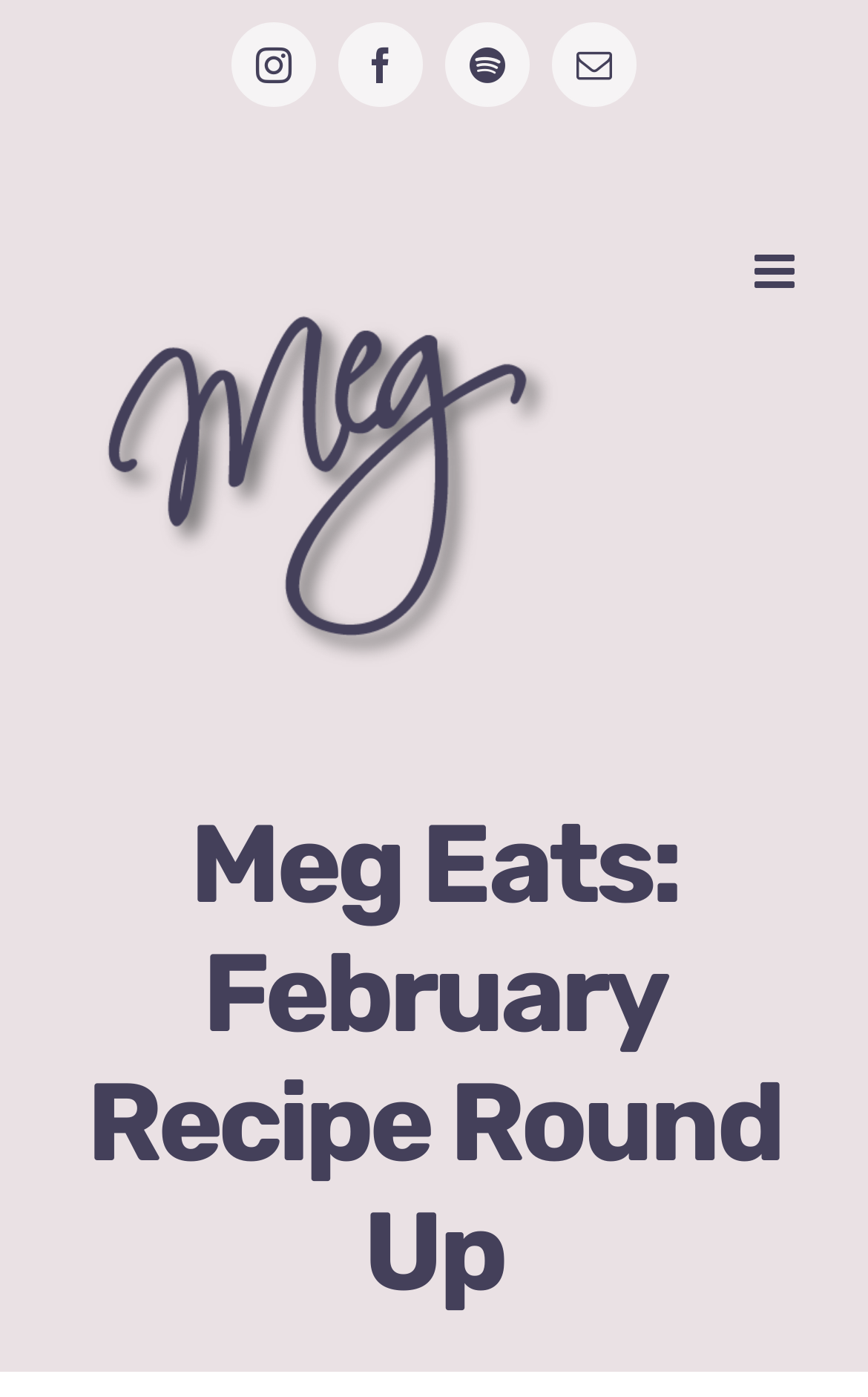How many social media links are there?
Please elaborate on the answer to the question with detailed information.

I counted the number of social media links at the top of the webpage, which are Instagram, Facebook, Spotify, and Email, so there are 4 social media links.